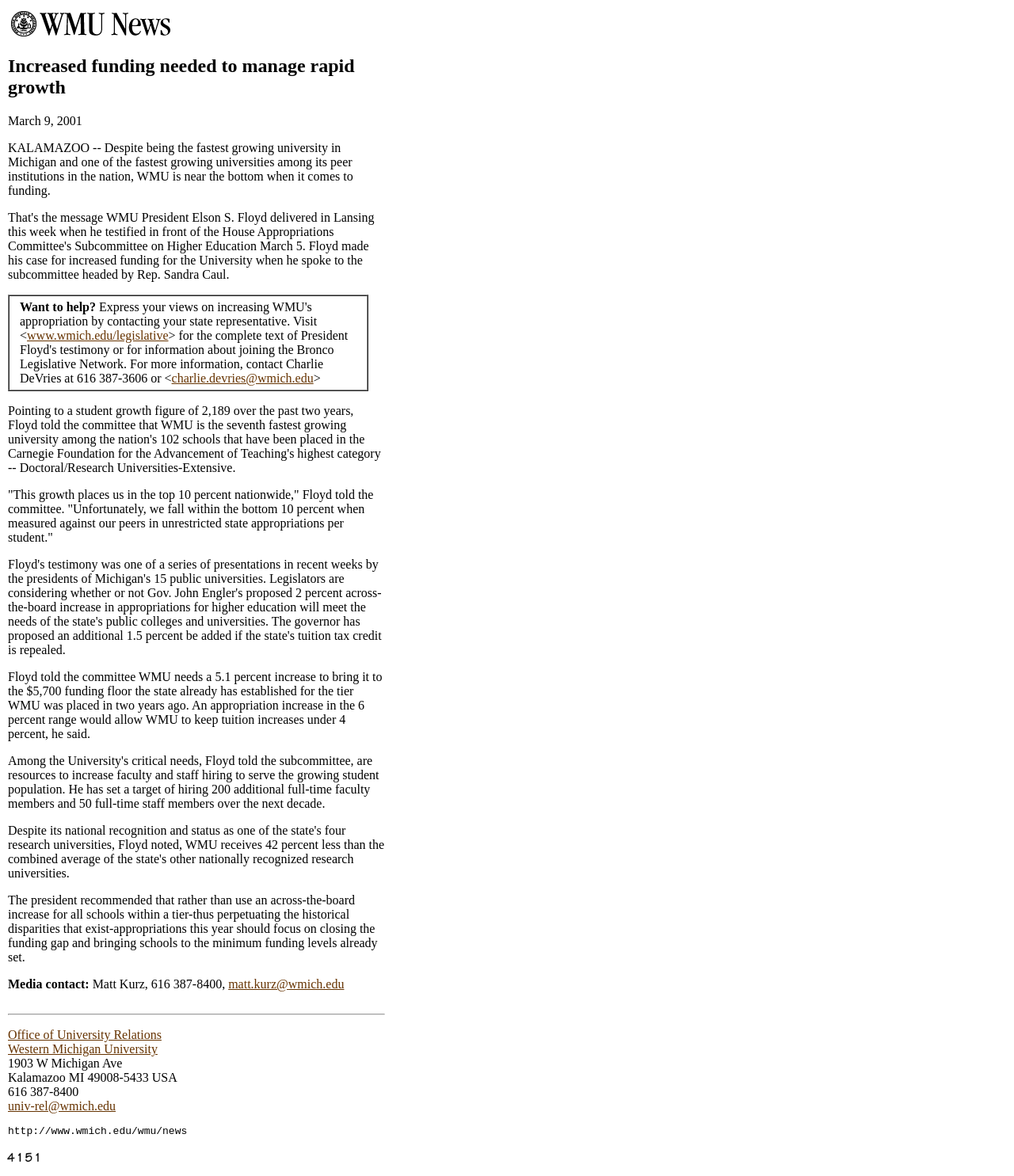Provide your answer to the question using just one word or phrase: What is the name of the university mentioned in the article?

WMU